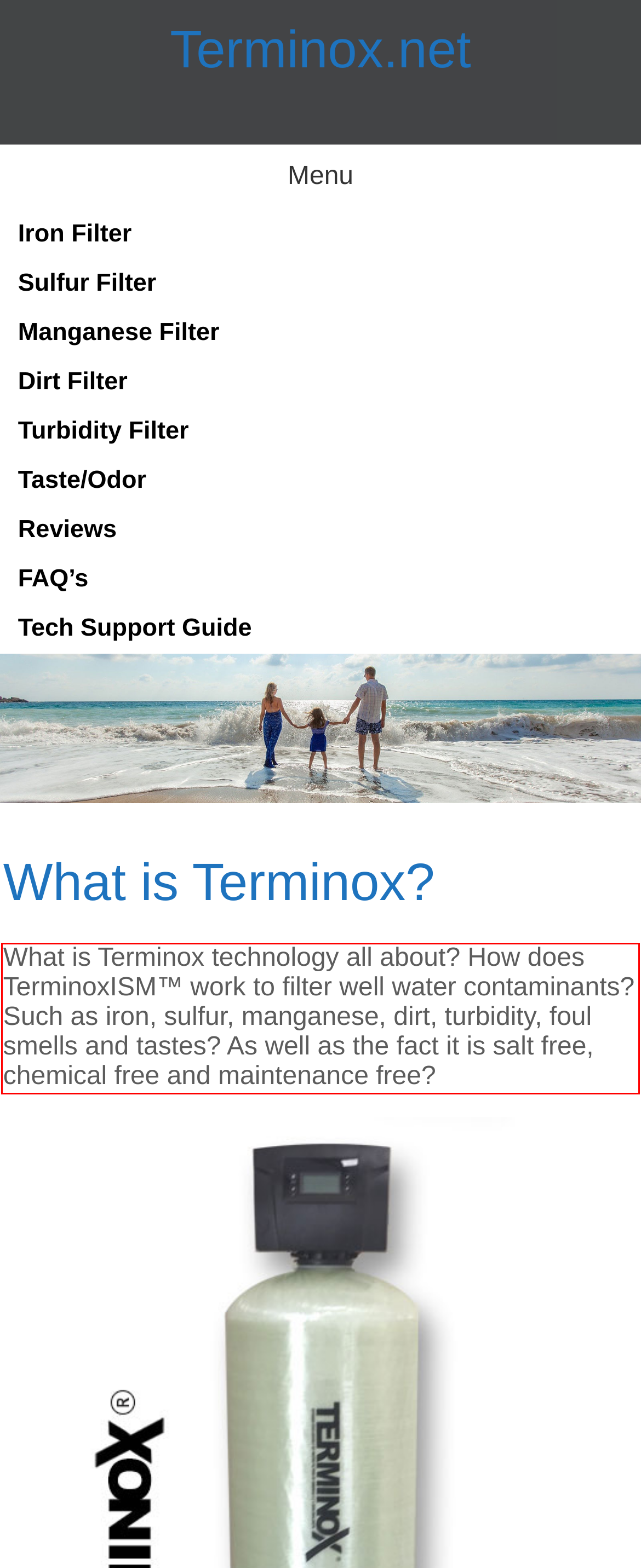From the screenshot of the webpage, locate the red bounding box and extract the text contained within that area.

What is Terminox technology all about? How does TerminoxISM™ work to filter well water contaminants? Such as iron, sulfur, manganese, dirt, turbidity, foul smells and tastes? As well as the fact it is salt free, chemical free and maintenance free?